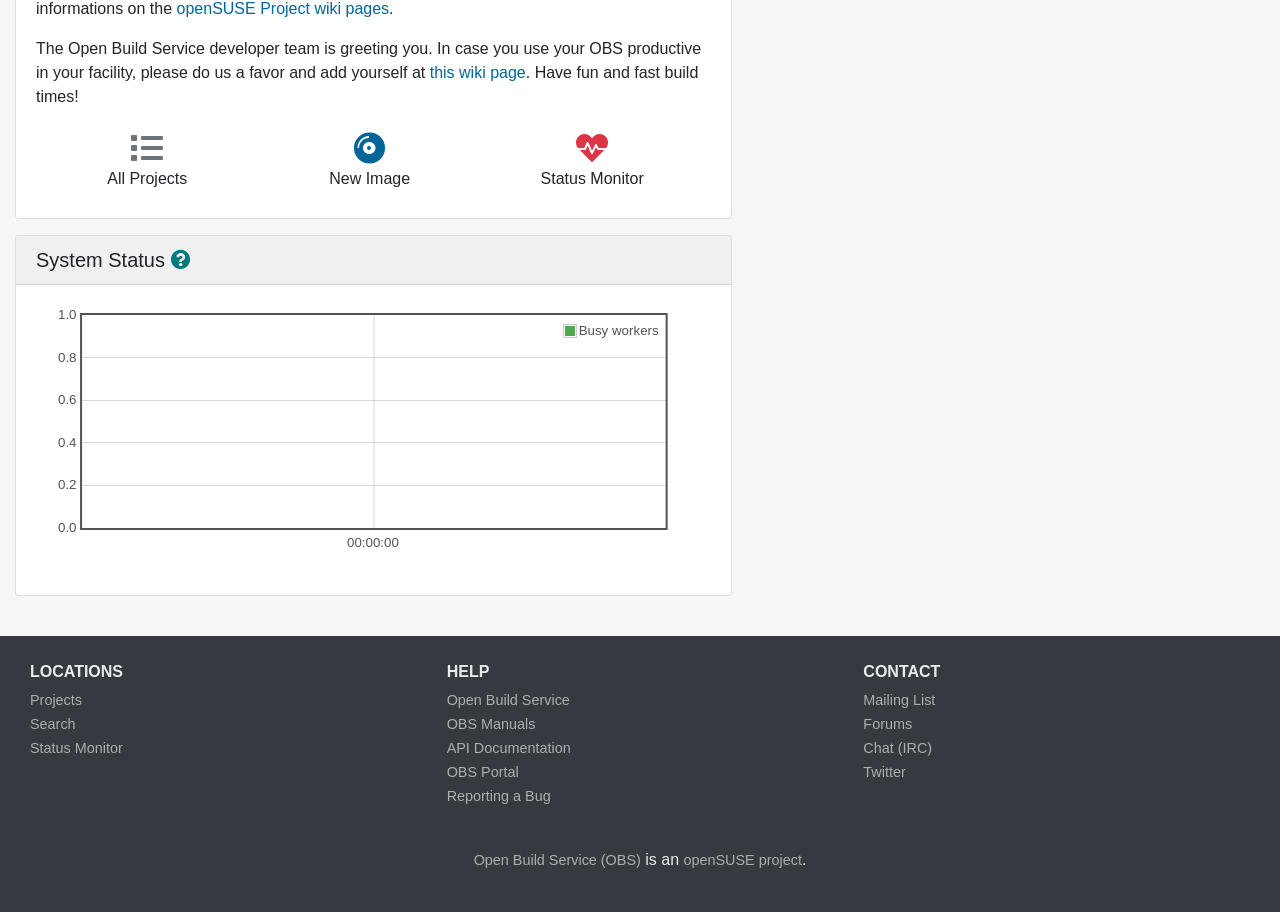Determine the bounding box for the HTML element described here: "openSUSE Project wiki pages". The coordinates should be given as [left, top, right, bottom] with each number being a float between 0 and 1.

[0.138, 0.0, 0.304, 0.019]